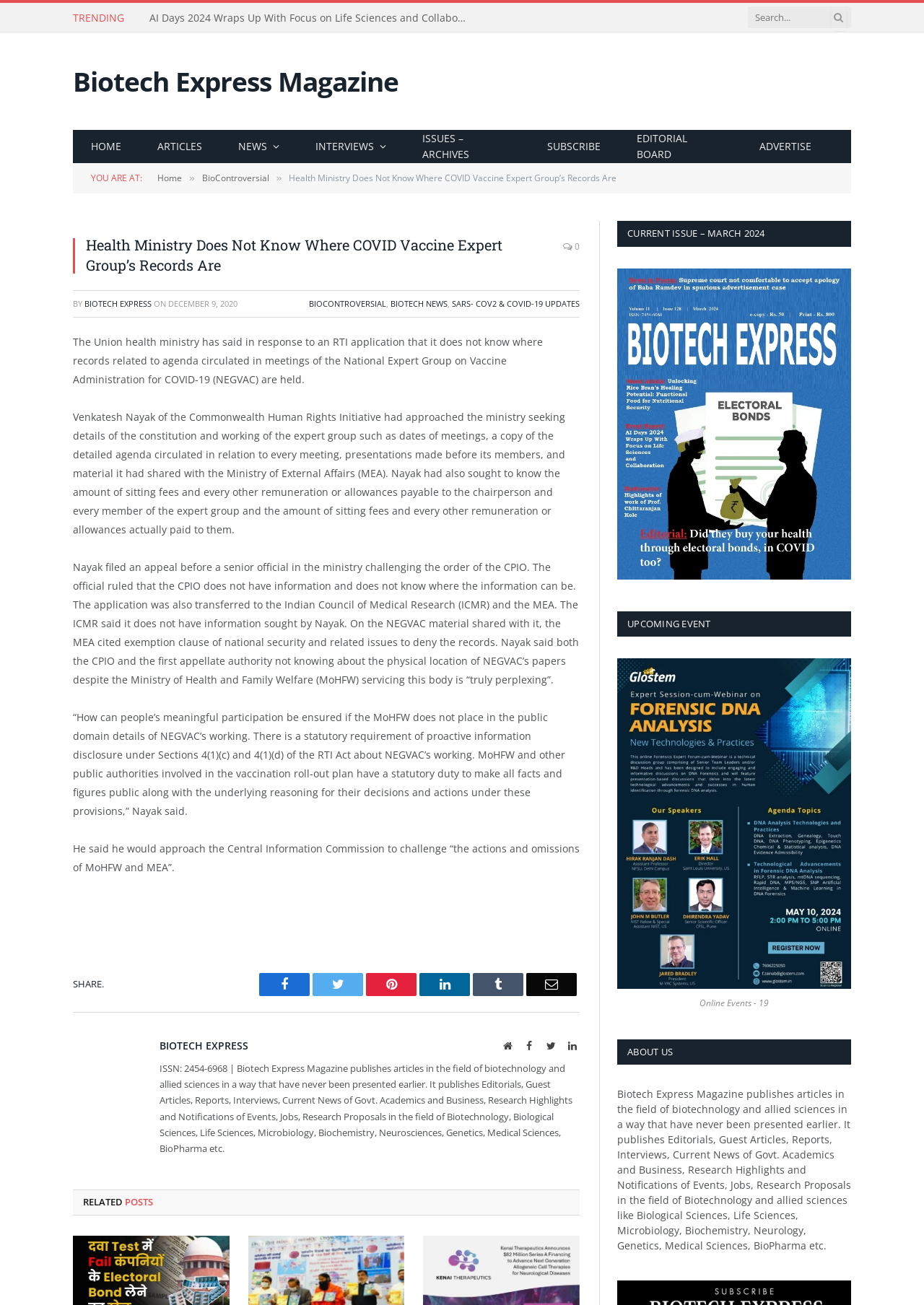Please identify the bounding box coordinates of the clickable area that will allow you to execute the instruction: "Search for articles".

[0.809, 0.003, 0.921, 0.024]